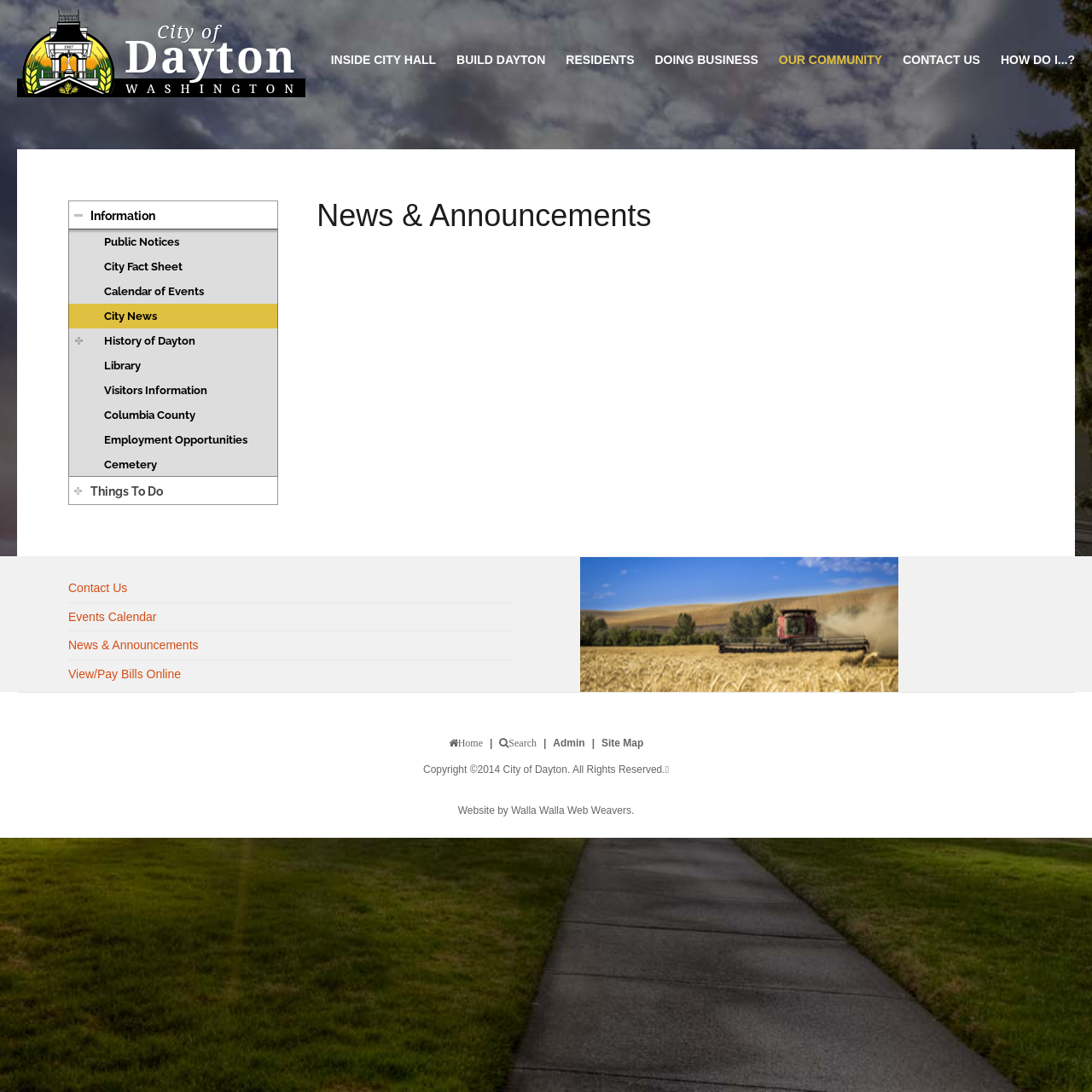Identify the bounding box for the given UI element using the description provided. Coordinates should be in the format (top-left x, top-left y, bottom-right x, bottom-right y) and must be between 0 and 1. Here is the description: Street Blocking Permit

[0.058, 0.241, 0.182, 0.262]